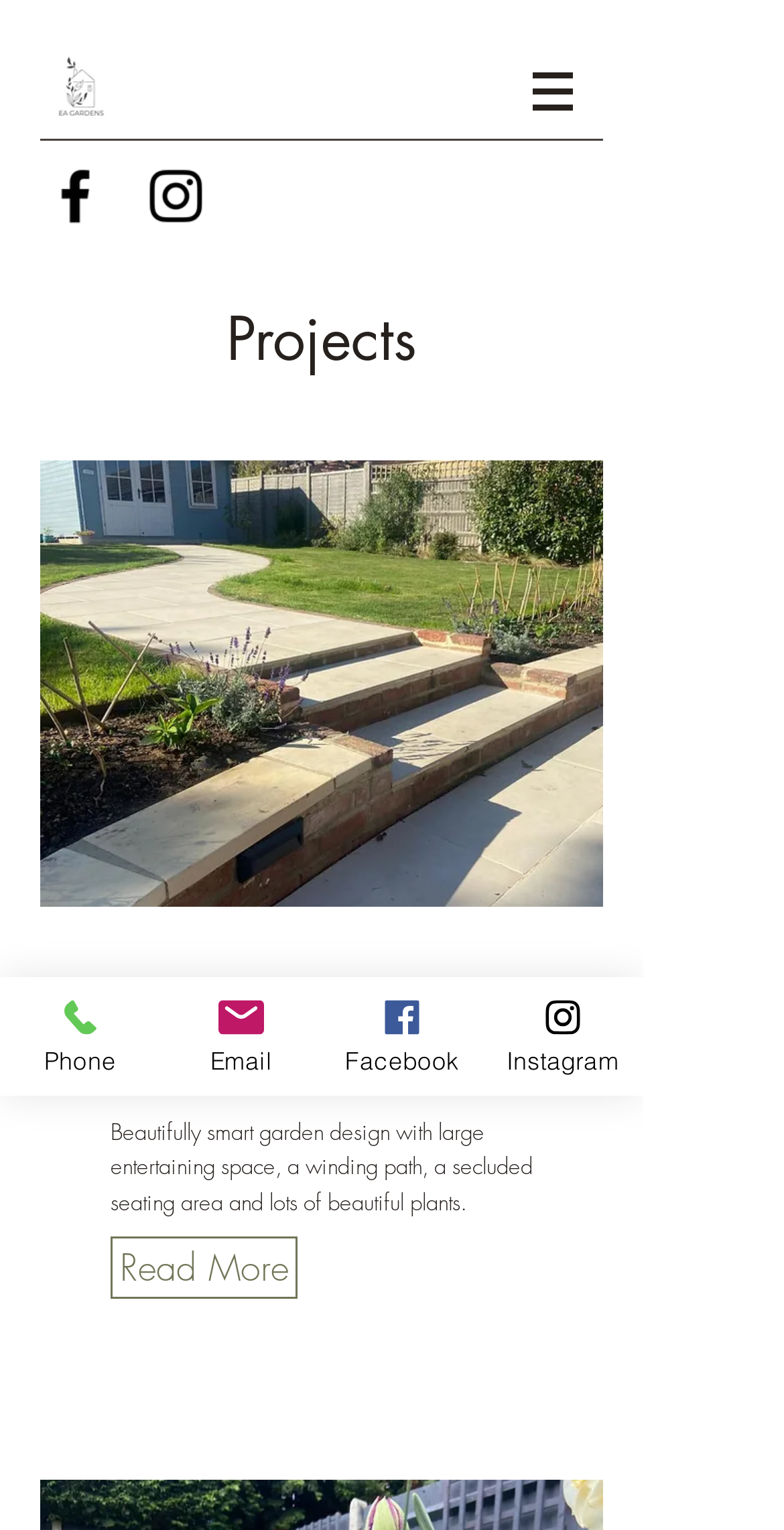What is the theme of the image on the webpage?
Look at the screenshot and give a one-word or phrase answer.

Garden